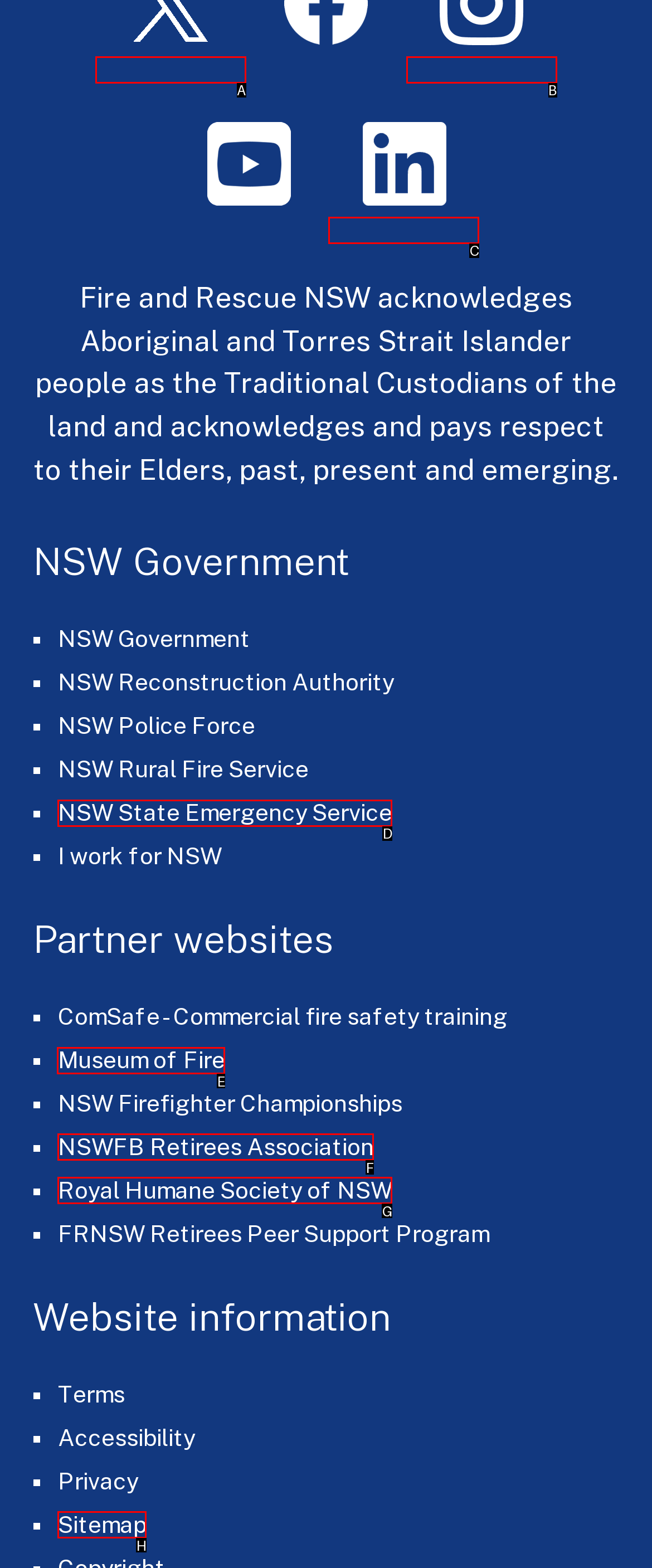Determine the appropriate lettered choice for the task: Explore Museum of Fire. Reply with the correct letter.

E